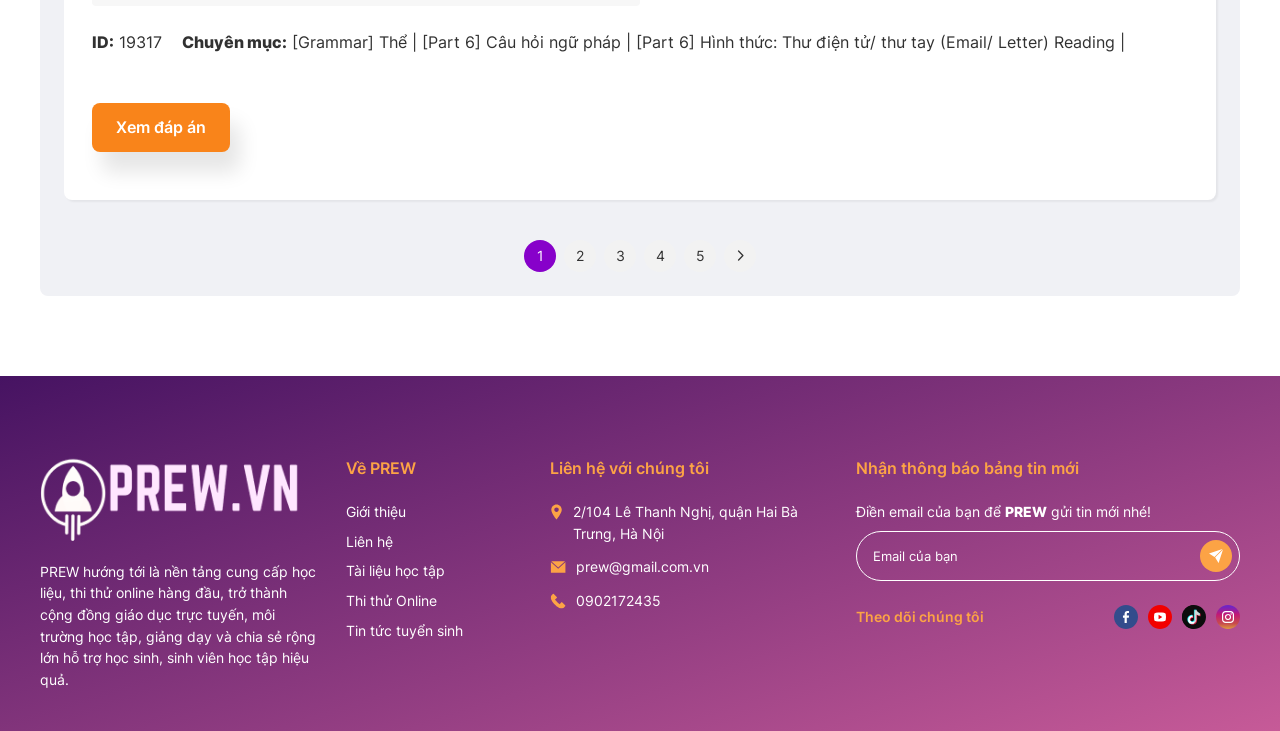Determine the bounding box of the UI element mentioned here: "Reading |". The coordinates must be in the format [left, top, right, bottom] with values ranging from 0 to 1.

[0.823, 0.044, 0.879, 0.072]